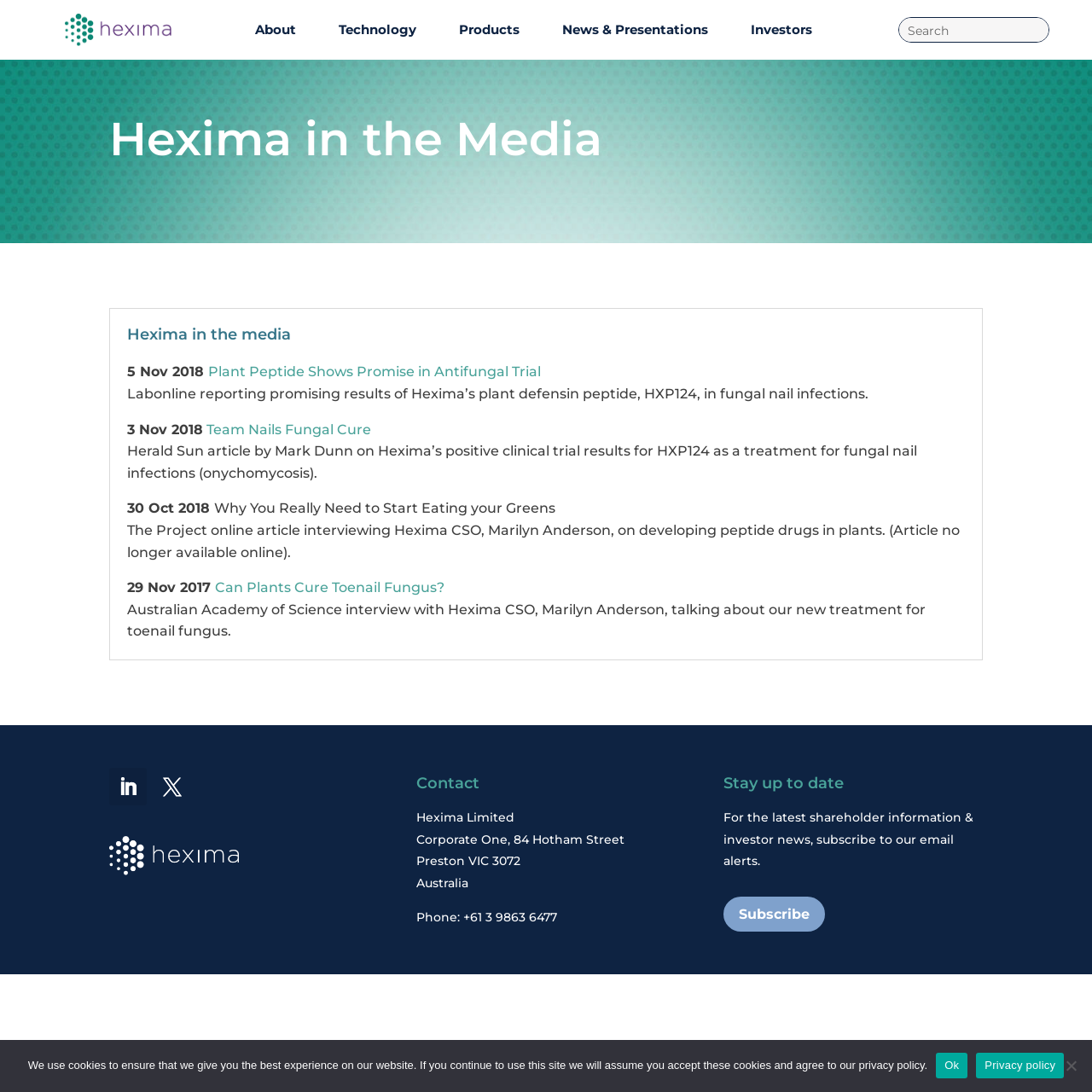Can you provide the bounding box coordinates for the element that should be clicked to implement the instruction: "Learn about Financial Lawyers in Dubai"?

None